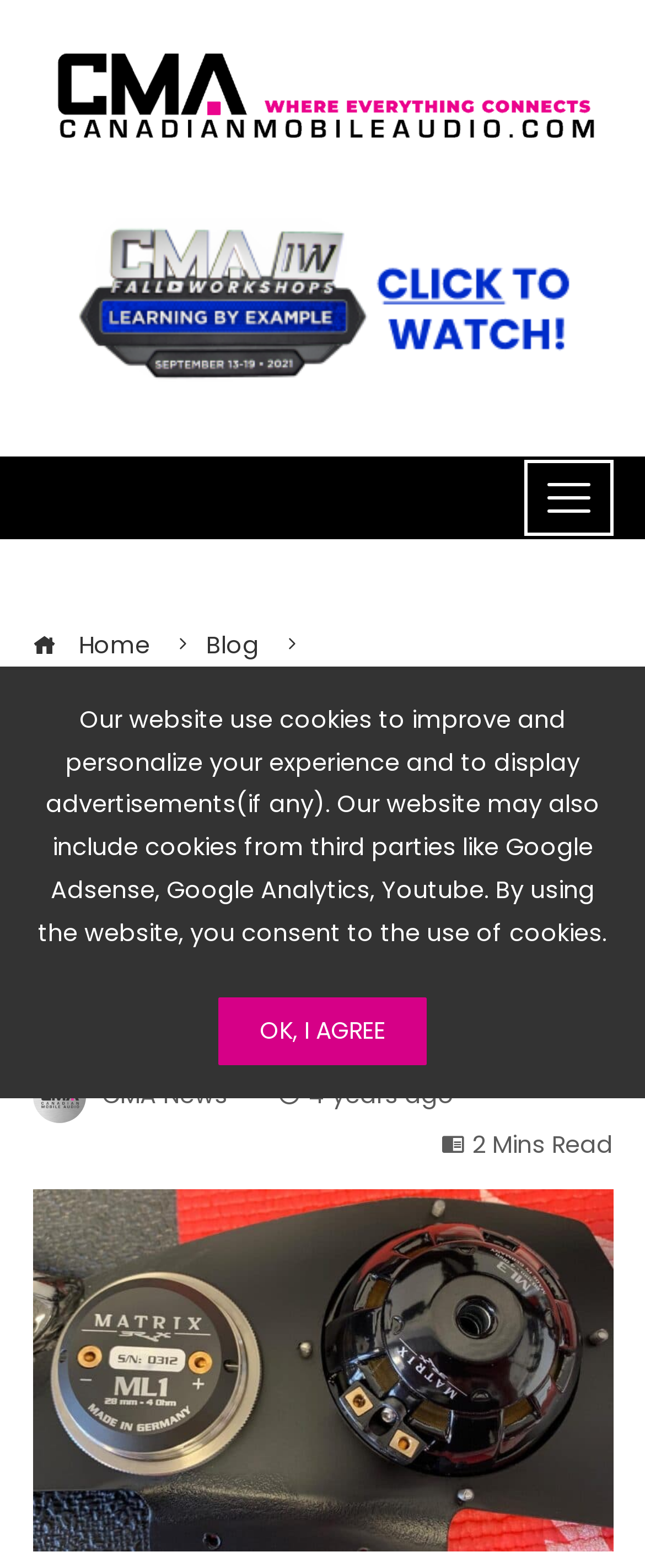Please determine the bounding box coordinates, formatted as (top-left x, top-left y, bottom-right x, bottom-right y), with all values as floating point numbers between 0 and 1. Identify the bounding box of the region described as: Install Bay

[0.153, 0.496, 0.34, 0.509]